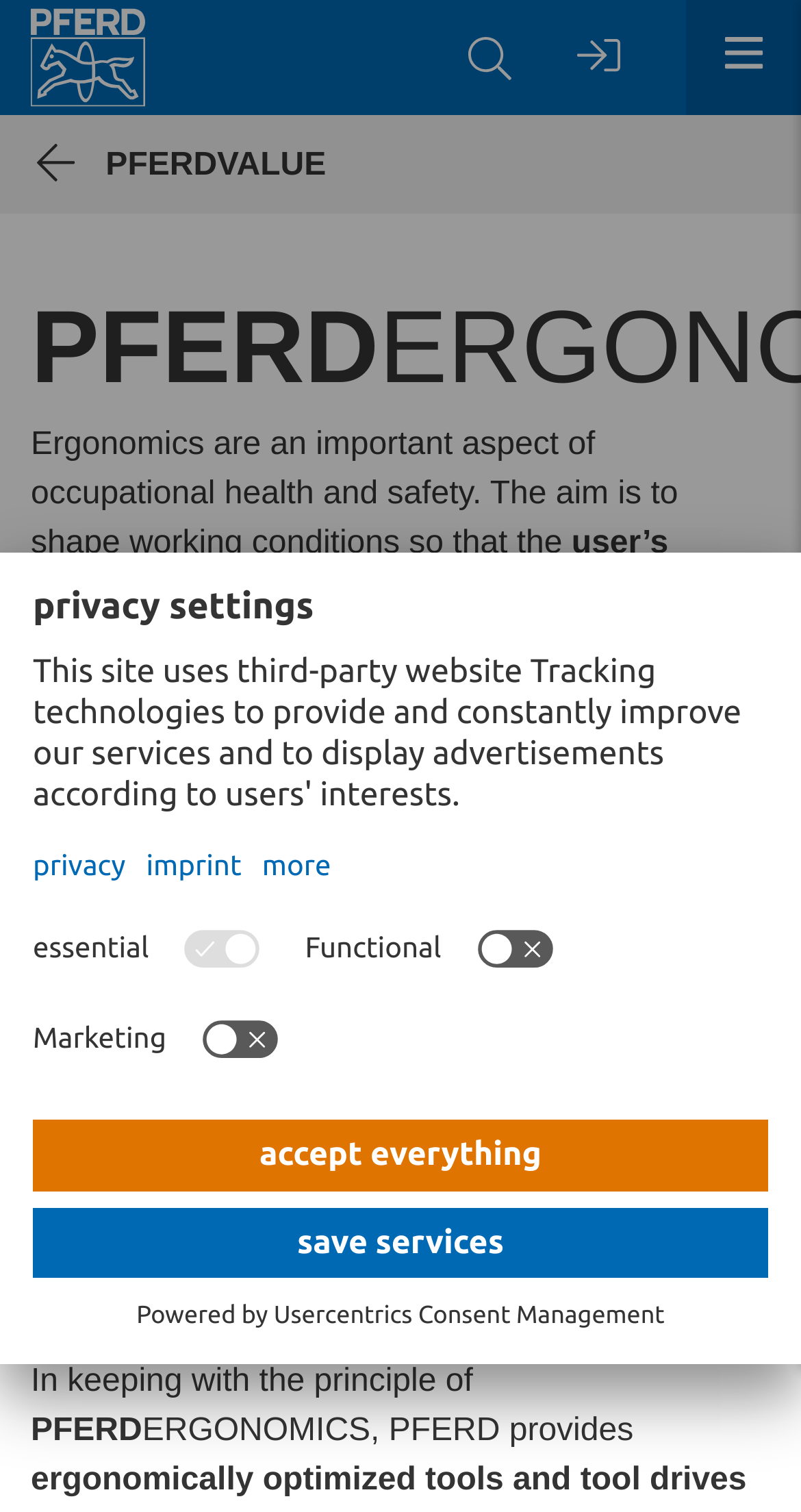Using the format (top-left x, top-left y, bottom-right x, bottom-right y), provide the bounding box coordinates for the described UI element. All values should be floating point numbers between 0 and 1: PFERDVALUE

[0.038, 0.091, 0.407, 0.124]